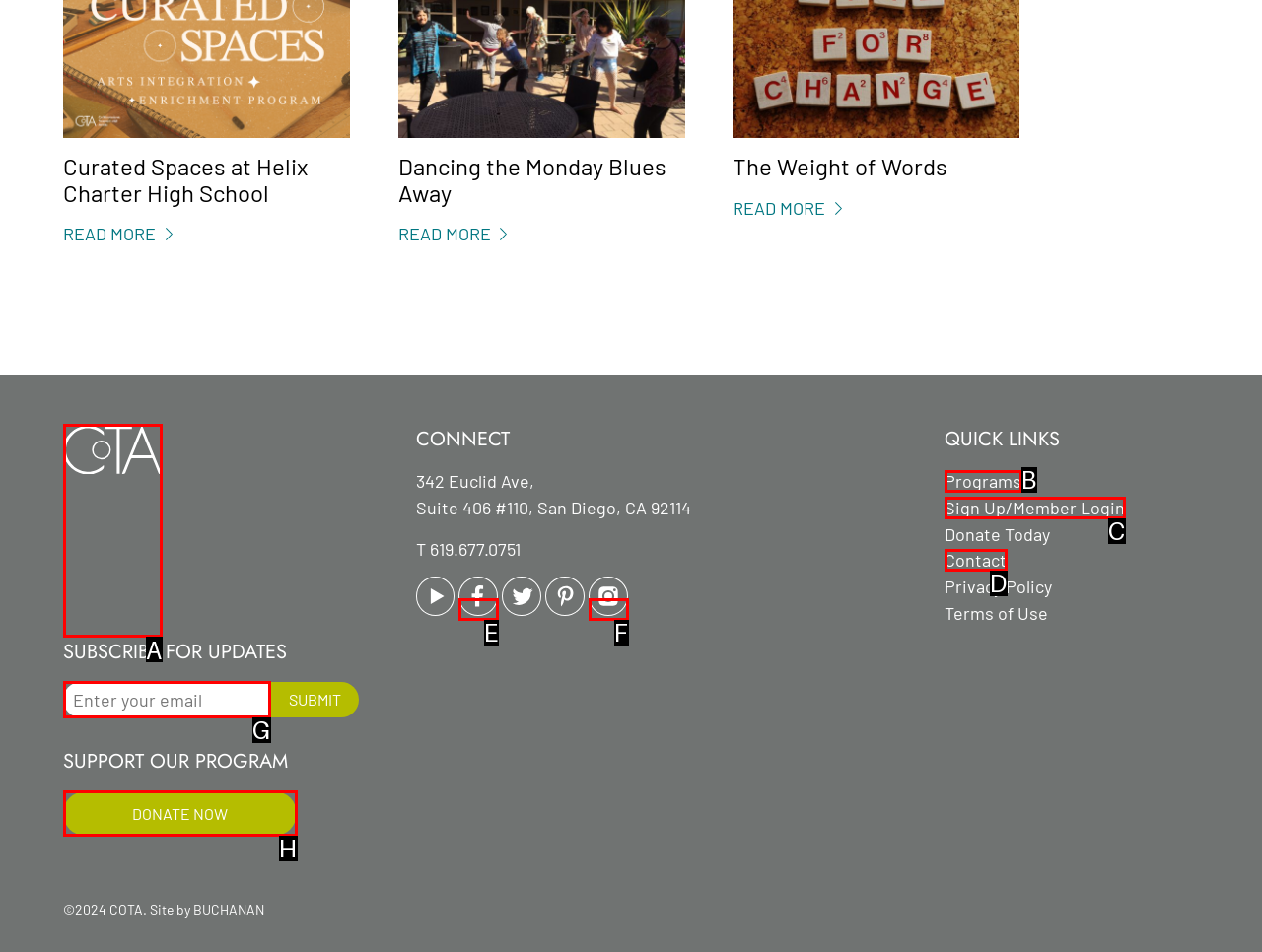Identify which HTML element matches the description: Sign Up/Member Login
Provide your answer in the form of the letter of the correct option from the listed choices.

C